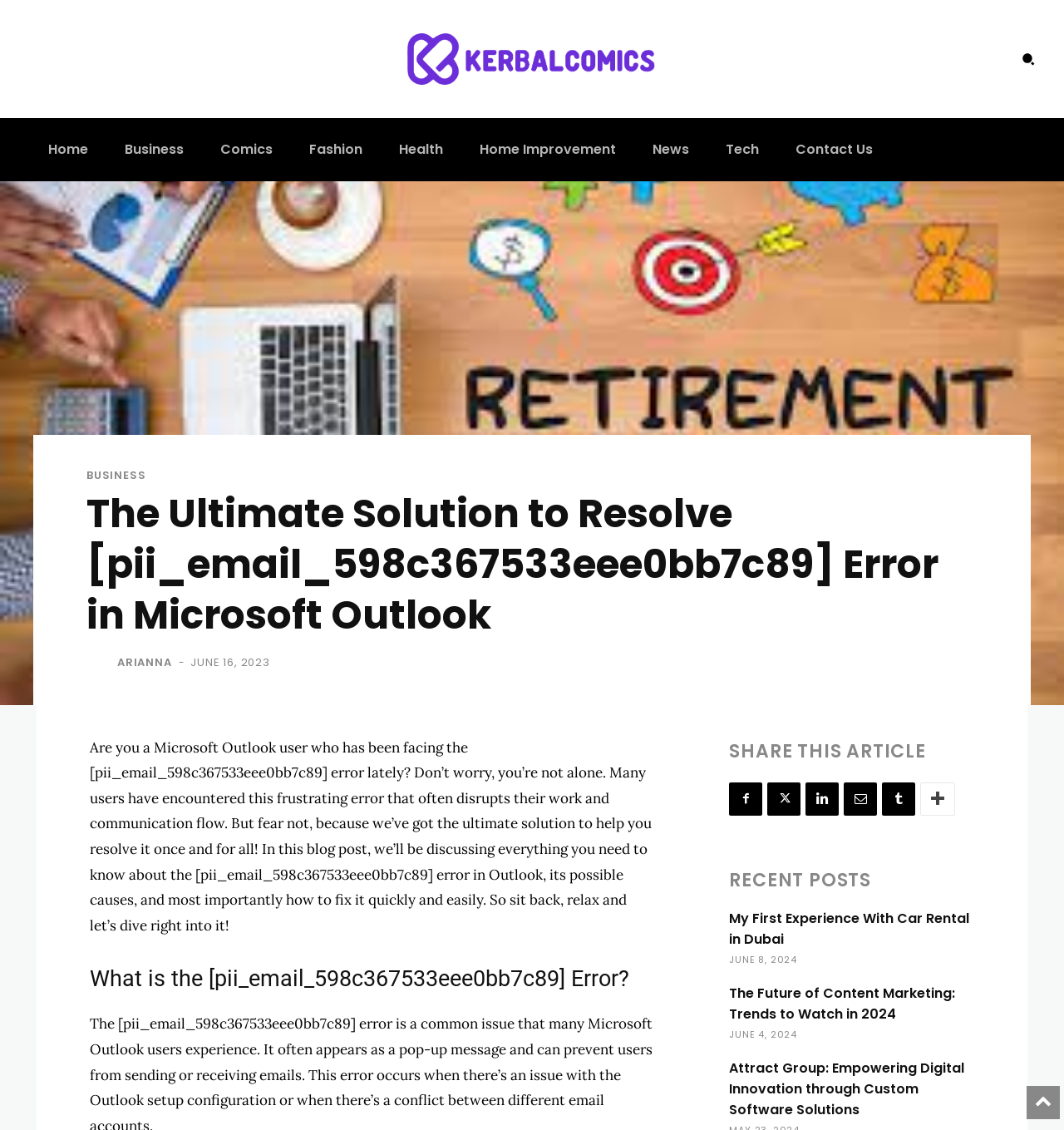Identify the bounding box coordinates of the area that should be clicked in order to complete the given instruction: "Click the logo". The bounding box coordinates should be four float numbers between 0 and 1, i.e., [left, top, right, bottom].

[0.269, 0.029, 0.731, 0.075]